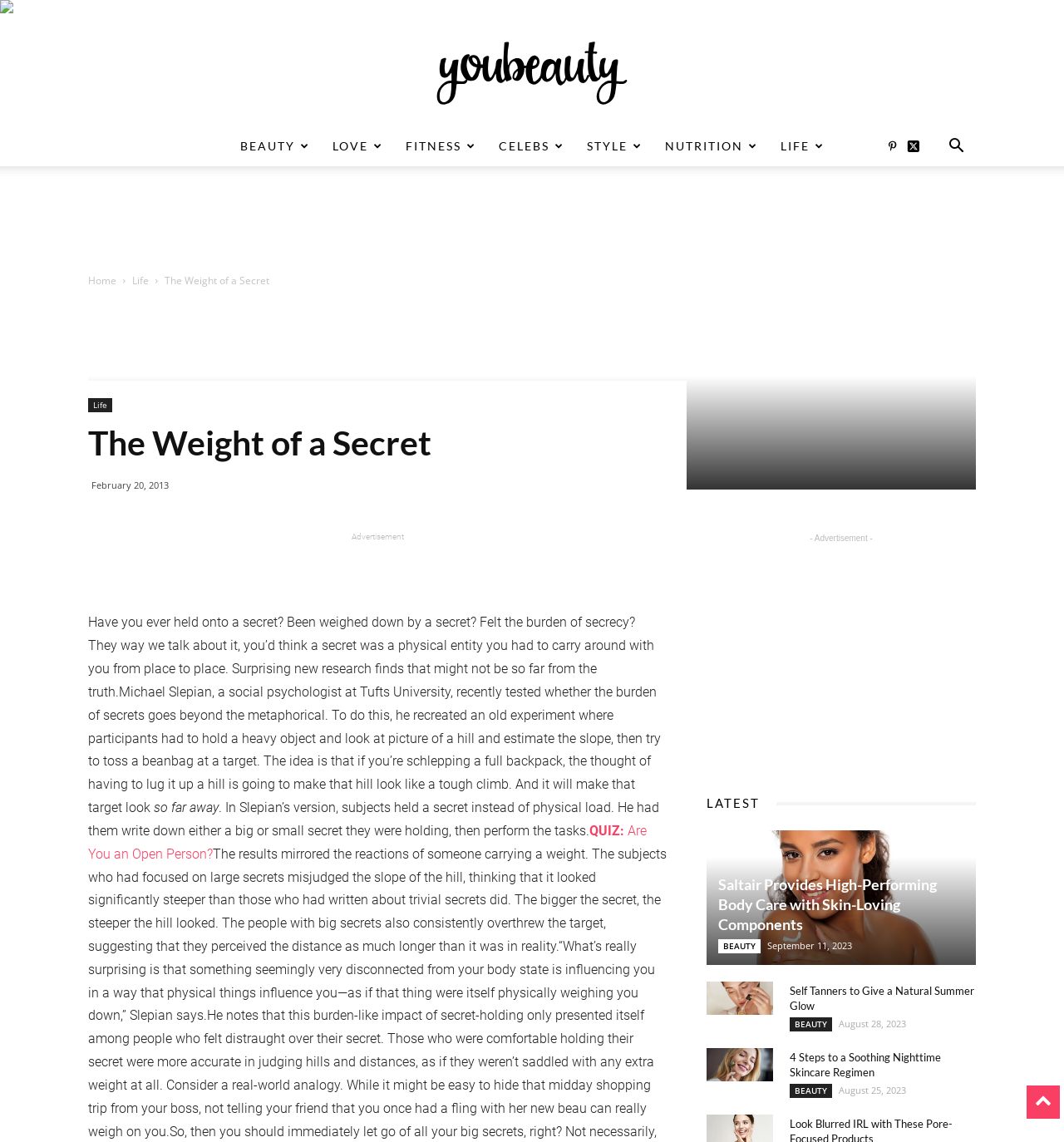What is the quiz about?
Please look at the screenshot and answer using one word or phrase.

Being an open person